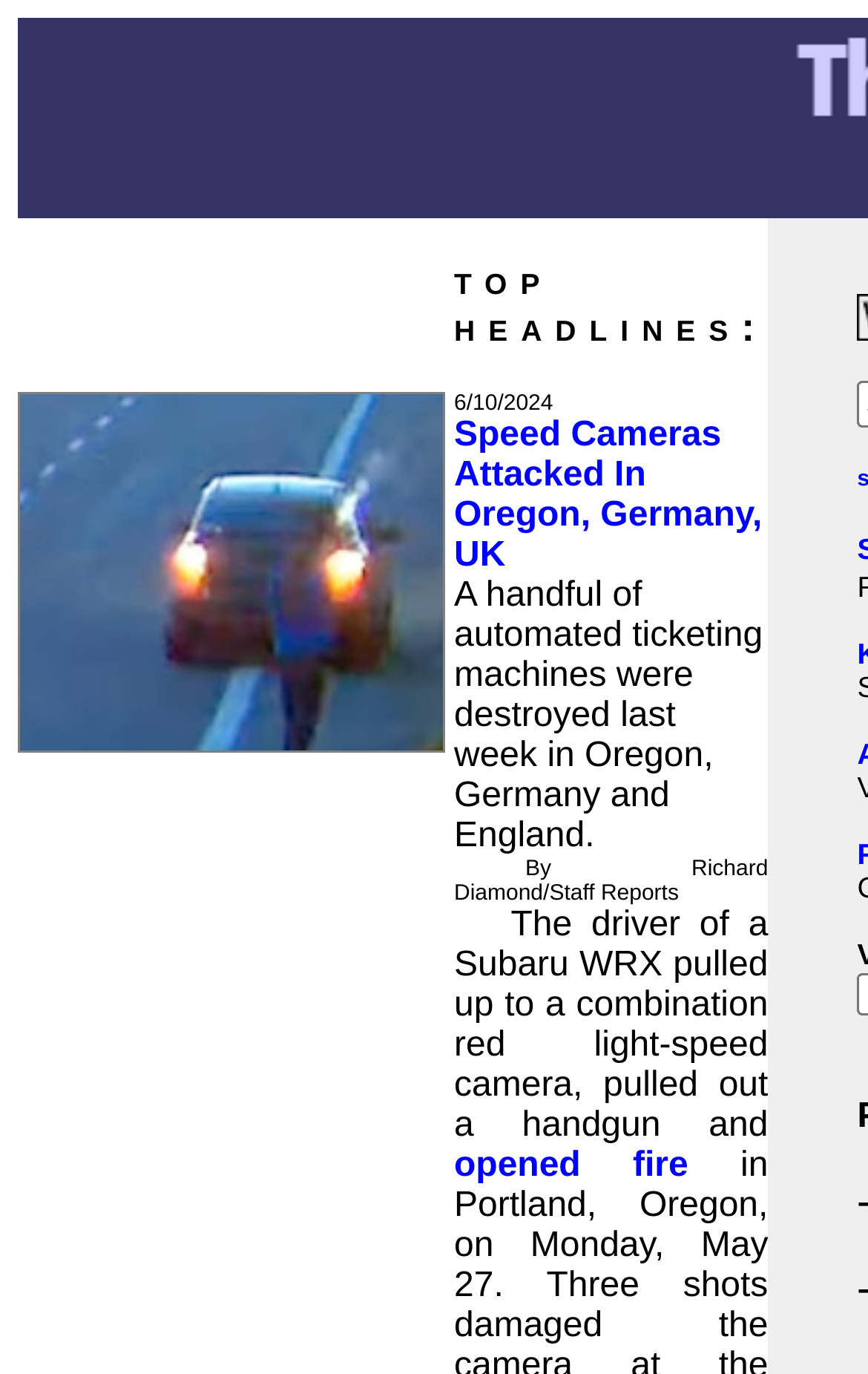What is the location of the speed camera shot?
Using the details shown in the screenshot, provide a comprehensive answer to the question.

The article contains an image with a description 'Portland speed camera shot', which suggests that the location of the speed camera shot is Portland.